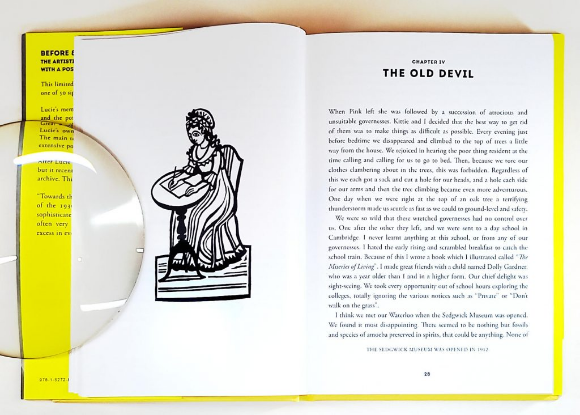What is the color of the edges of the book?
Using the visual information from the image, give a one-word or short-phrase answer.

Vibrant yellow